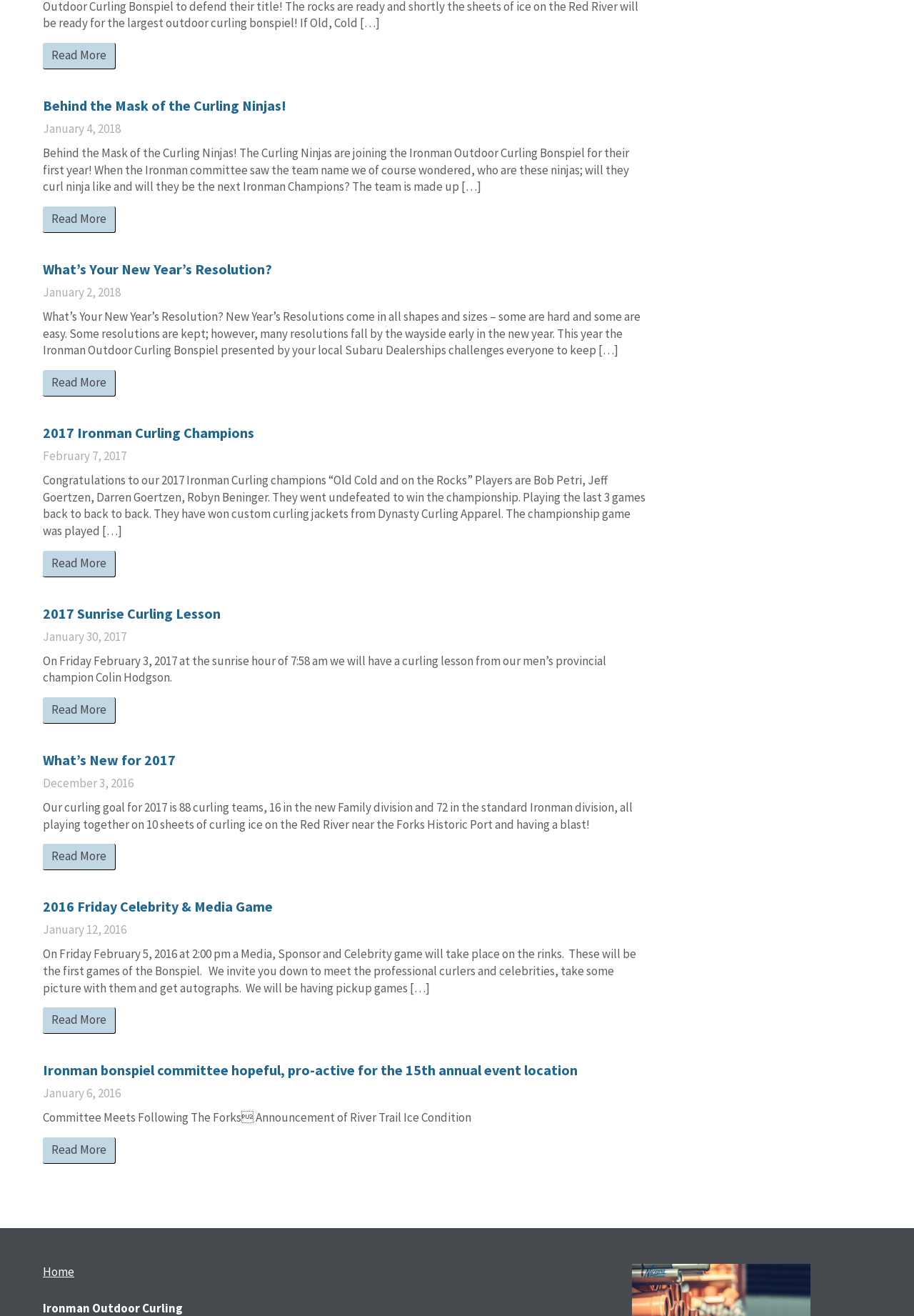Locate the bounding box coordinates of the clickable region to complete the following instruction: "View the article about 2017 Ironman Curling Champions."

[0.047, 0.322, 0.278, 0.335]